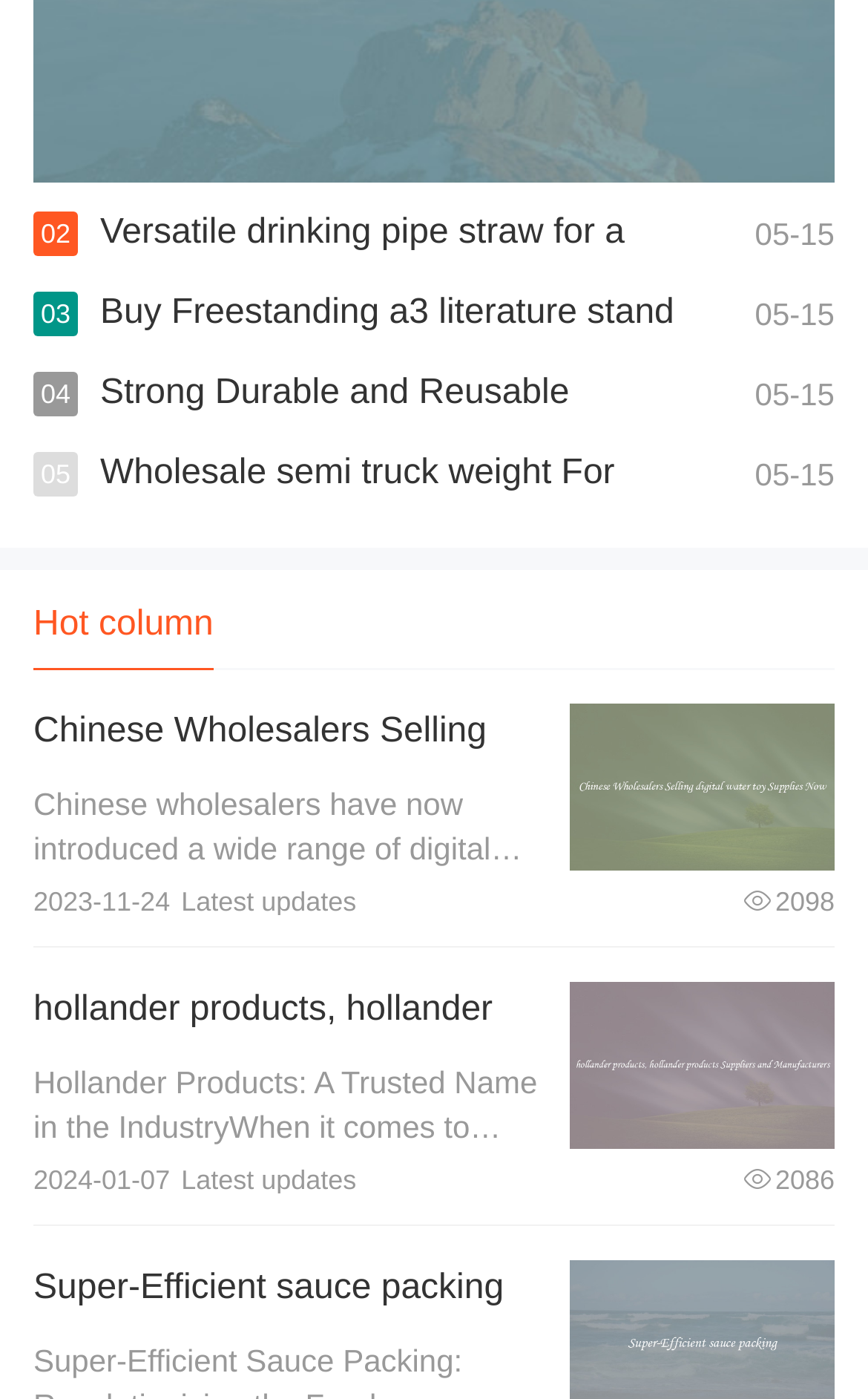Carefully observe the image and respond to the question with a detailed answer:
What is the date of the latest update?

I looked for the StaticText elements with dates and found the latest one, which is [405] StaticText '2024-01-07'. This is the date of the latest update.